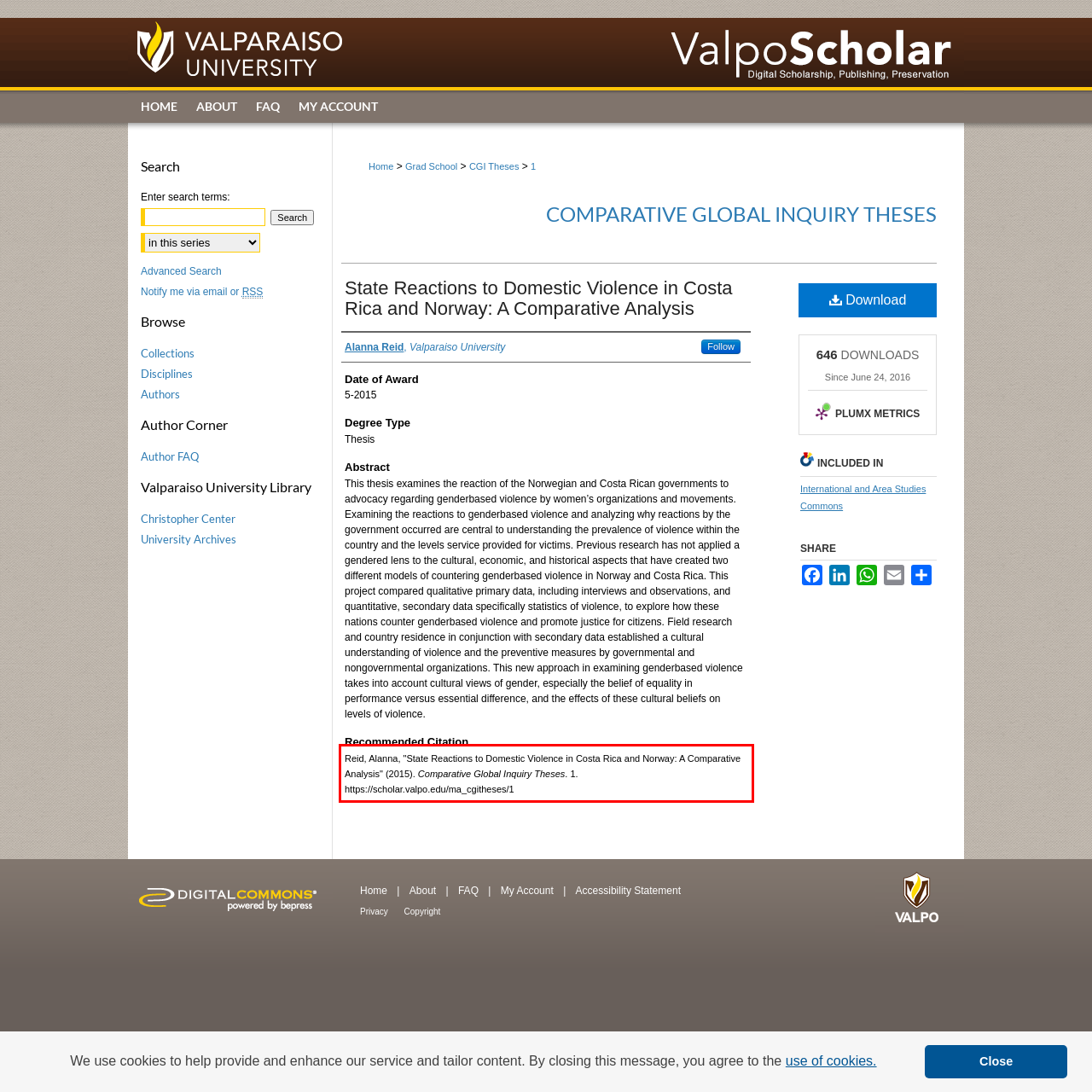By examining the provided screenshot of a webpage, recognize the text within the red bounding box and generate its text content.

Reid, Alanna, "State Reactions to Domestic Violence in Costa Rica and Norway: A Comparative Analysis" (2015). Comparative Global Inquiry Theses. 1. https://scholar.valpo.edu/ma_cgitheses/1